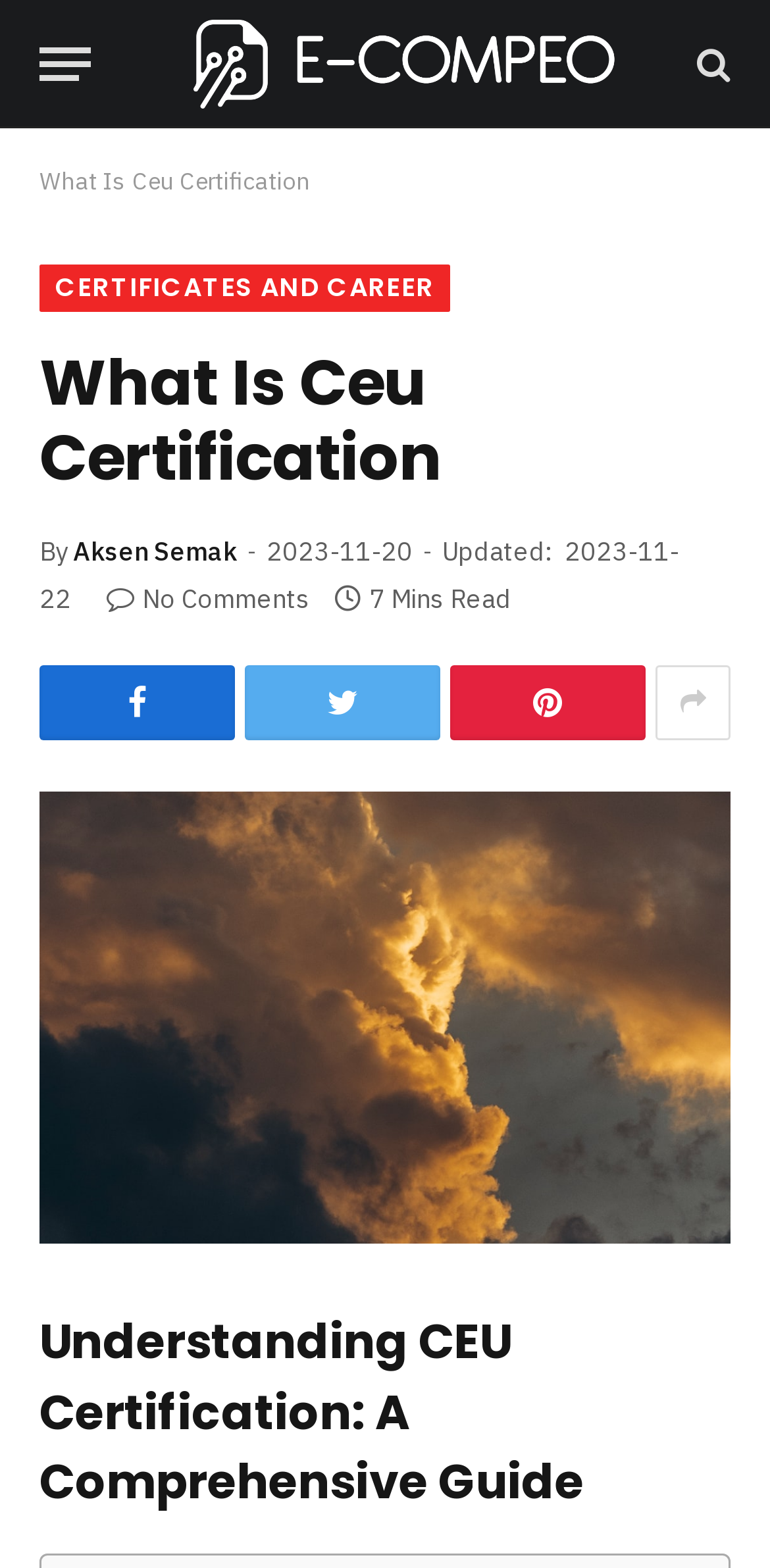Please locate the bounding box coordinates of the element that should be clicked to complete the given instruction: "Click the menu button".

[0.051, 0.013, 0.118, 0.069]